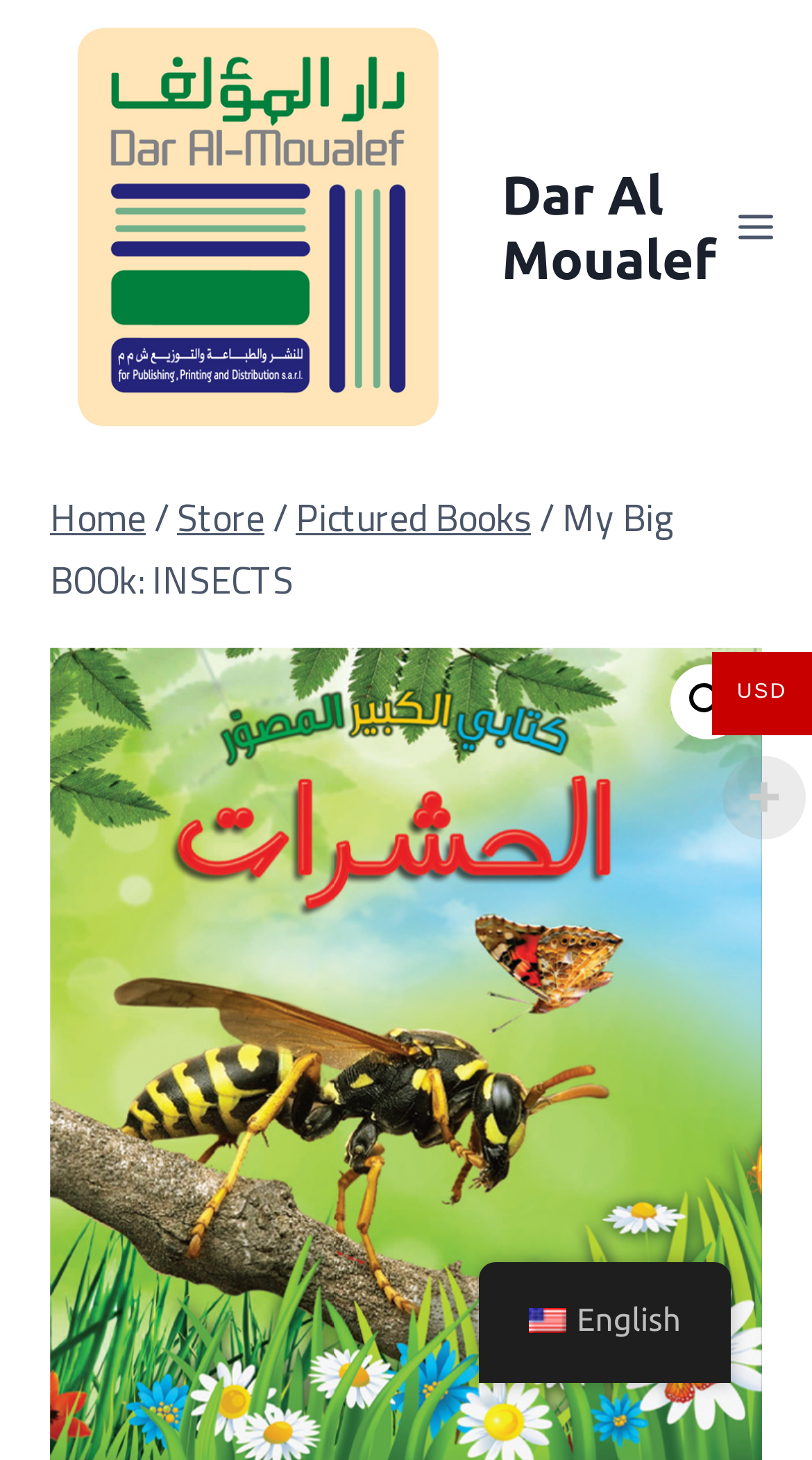Given the description Dar Al Moualef, predict the bounding box coordinates of the UI element. Ensure the coordinates are in the format (top-left x, top-left y, bottom-right x, bottom-right y) and all values are between 0 and 1.

[0.062, 0.0, 0.882, 0.311]